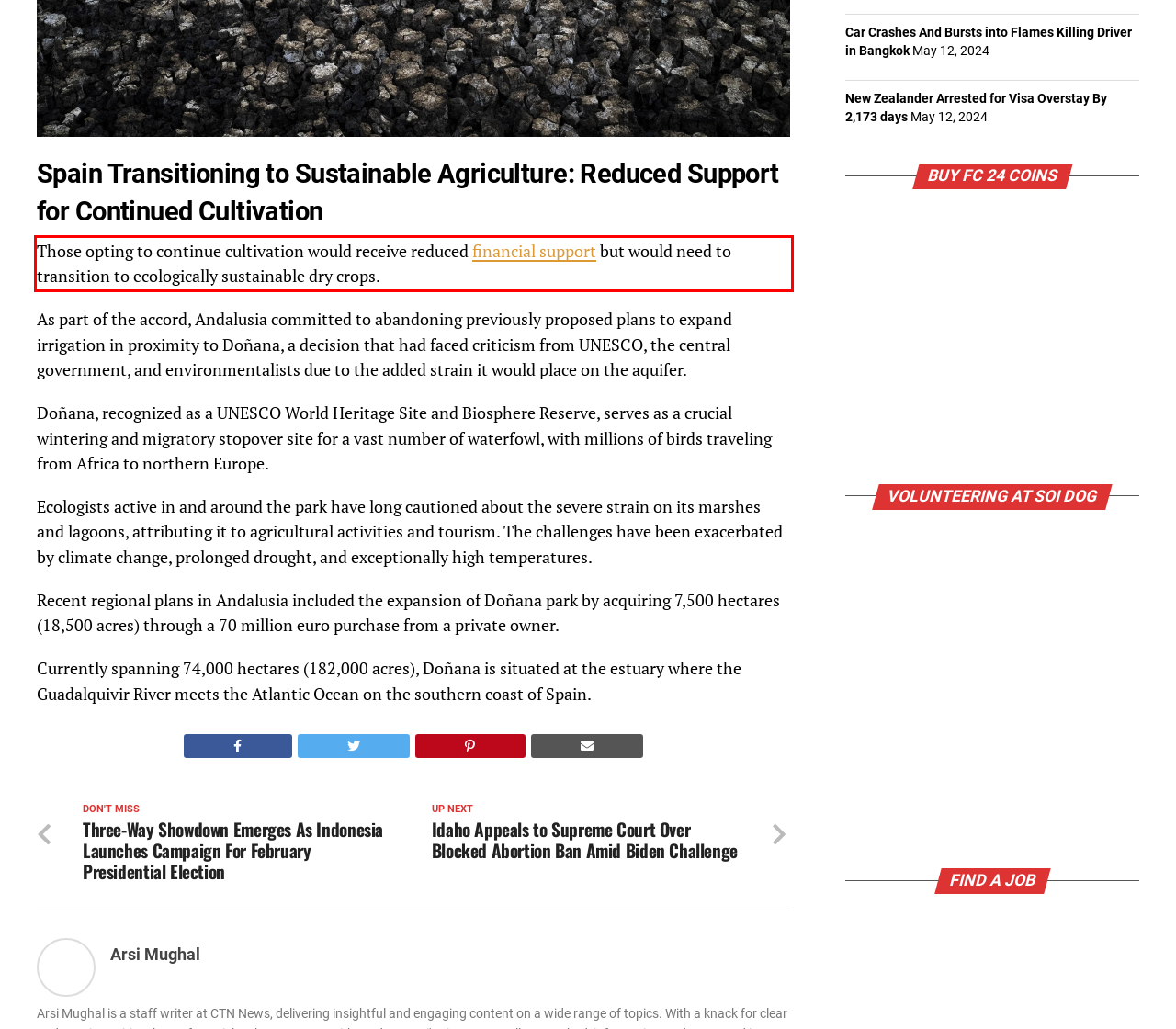Look at the provided screenshot of the webpage and perform OCR on the text within the red bounding box.

Those opting to continue cultivation would receive reduced financial support but would need to transition to ecologically sustainable dry crops.